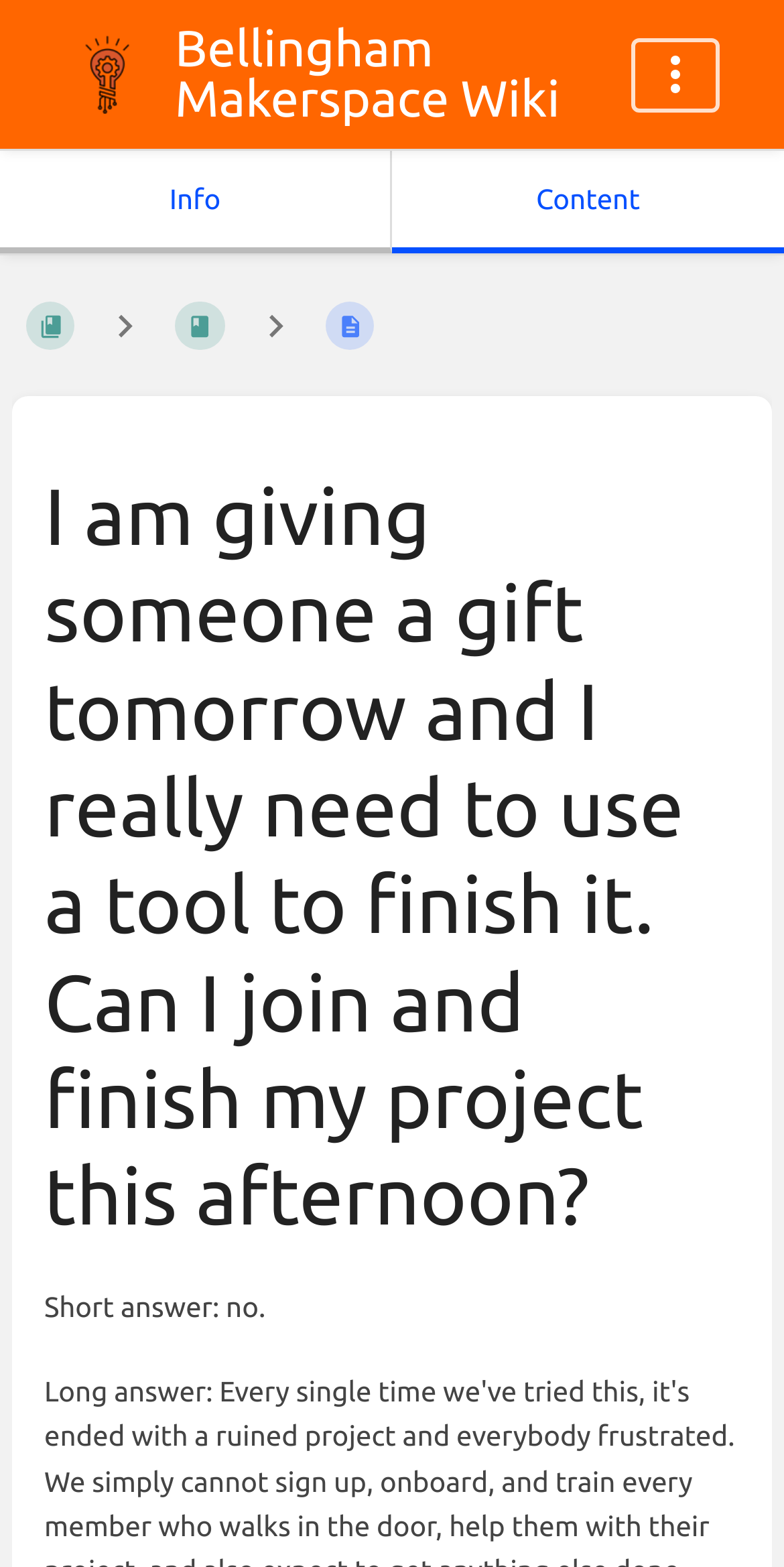Give a short answer to this question using one word or a phrase:
How many tabs are available on this webpage?

2